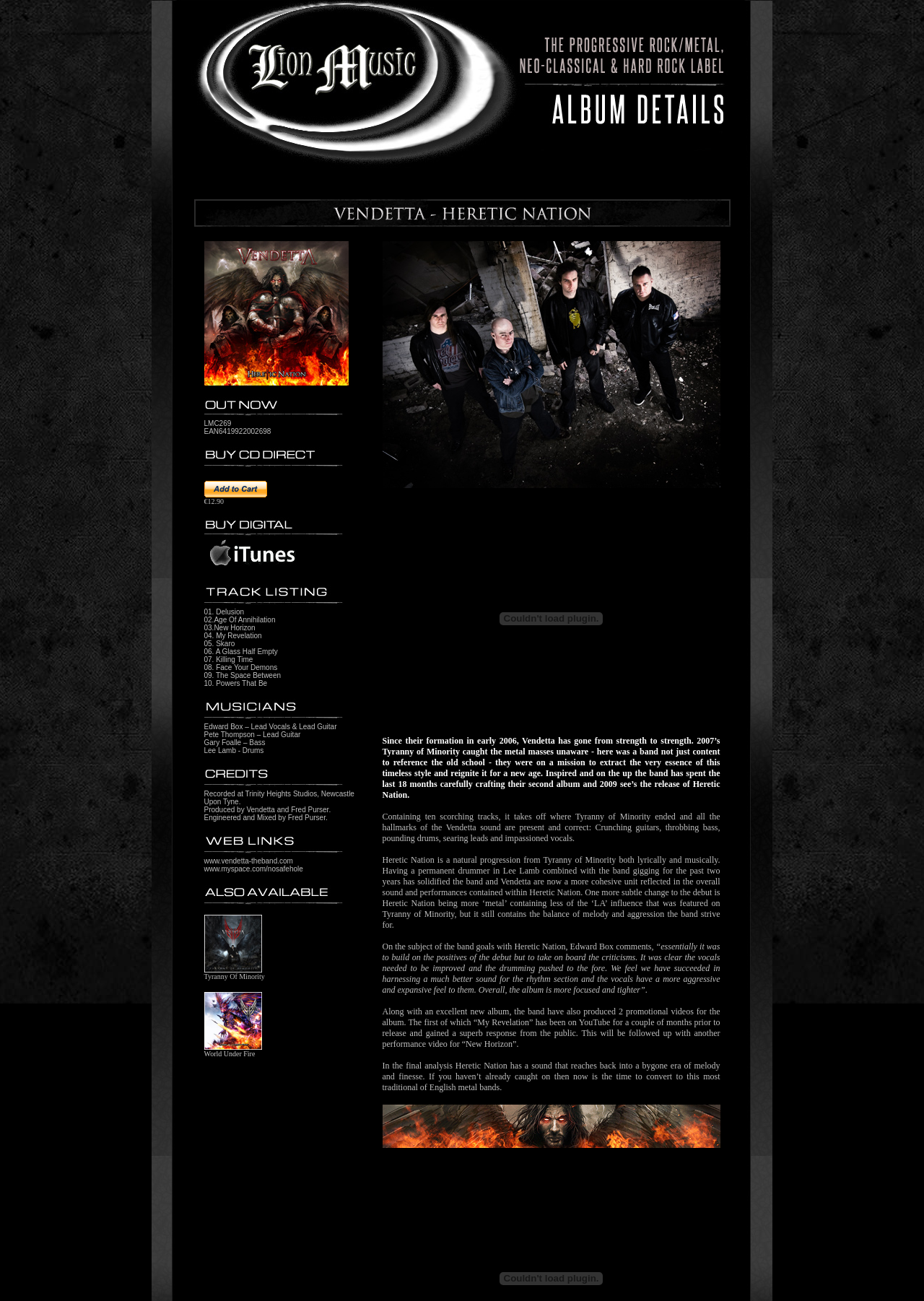What is the price of the album?
Please provide a full and detailed response to the question.

The price of the album can be found in the product description section, where it is listed as '€12.90'.